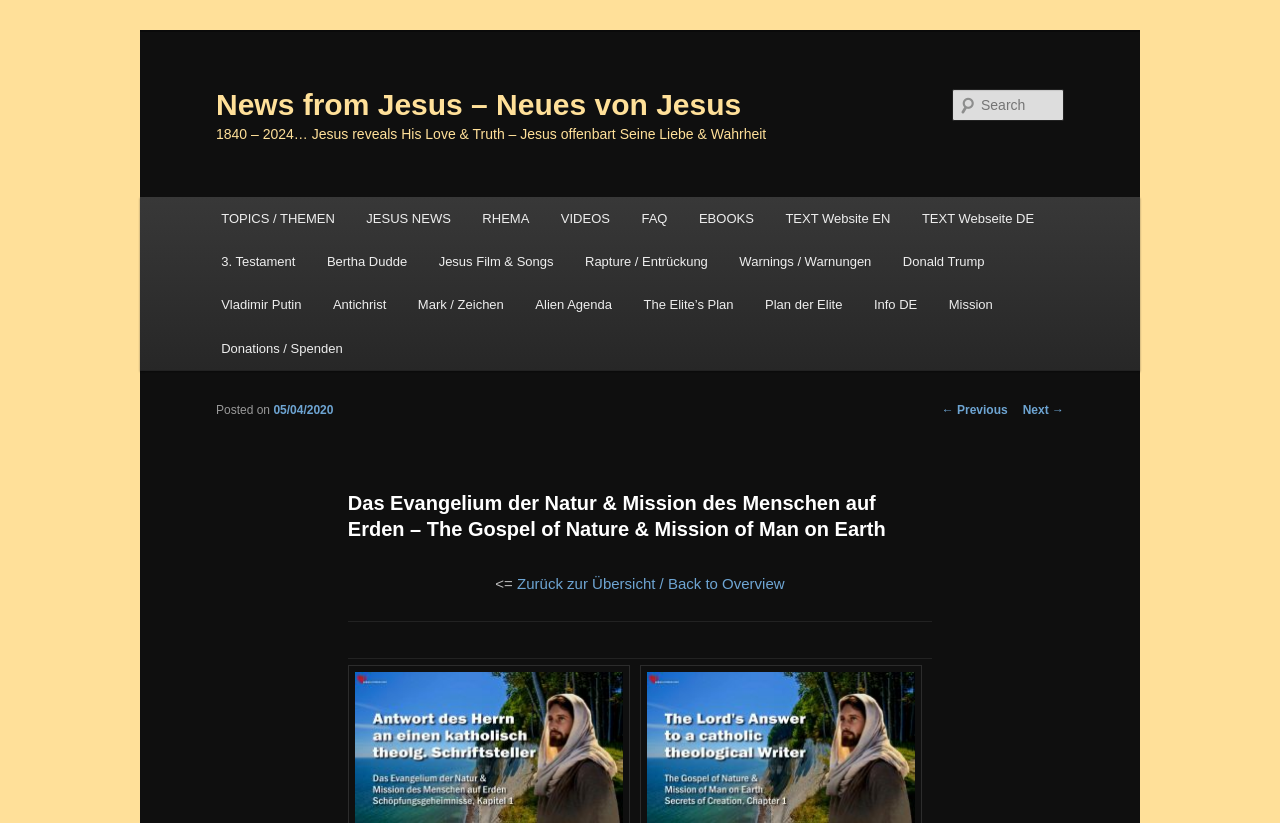Please determine and provide the text content of the webpage's heading.

News from Jesus – Neues von Jesus